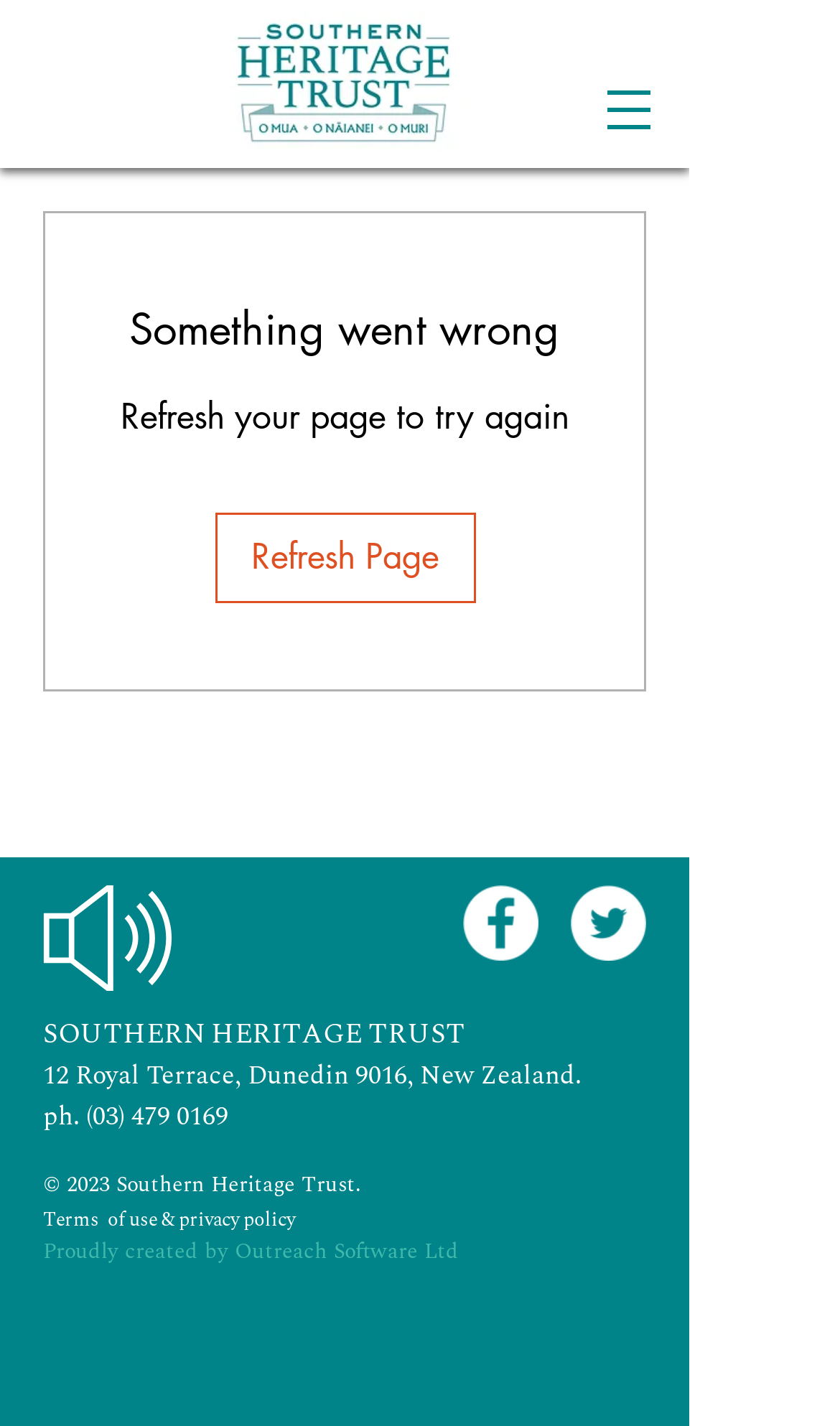What is the phone number of the trust?
Utilize the information in the image to give a detailed answer to the question.

The phone number of the trust can be found in the link '(03) 479 0169' located at the bottom of the page, next to the address of the trust.